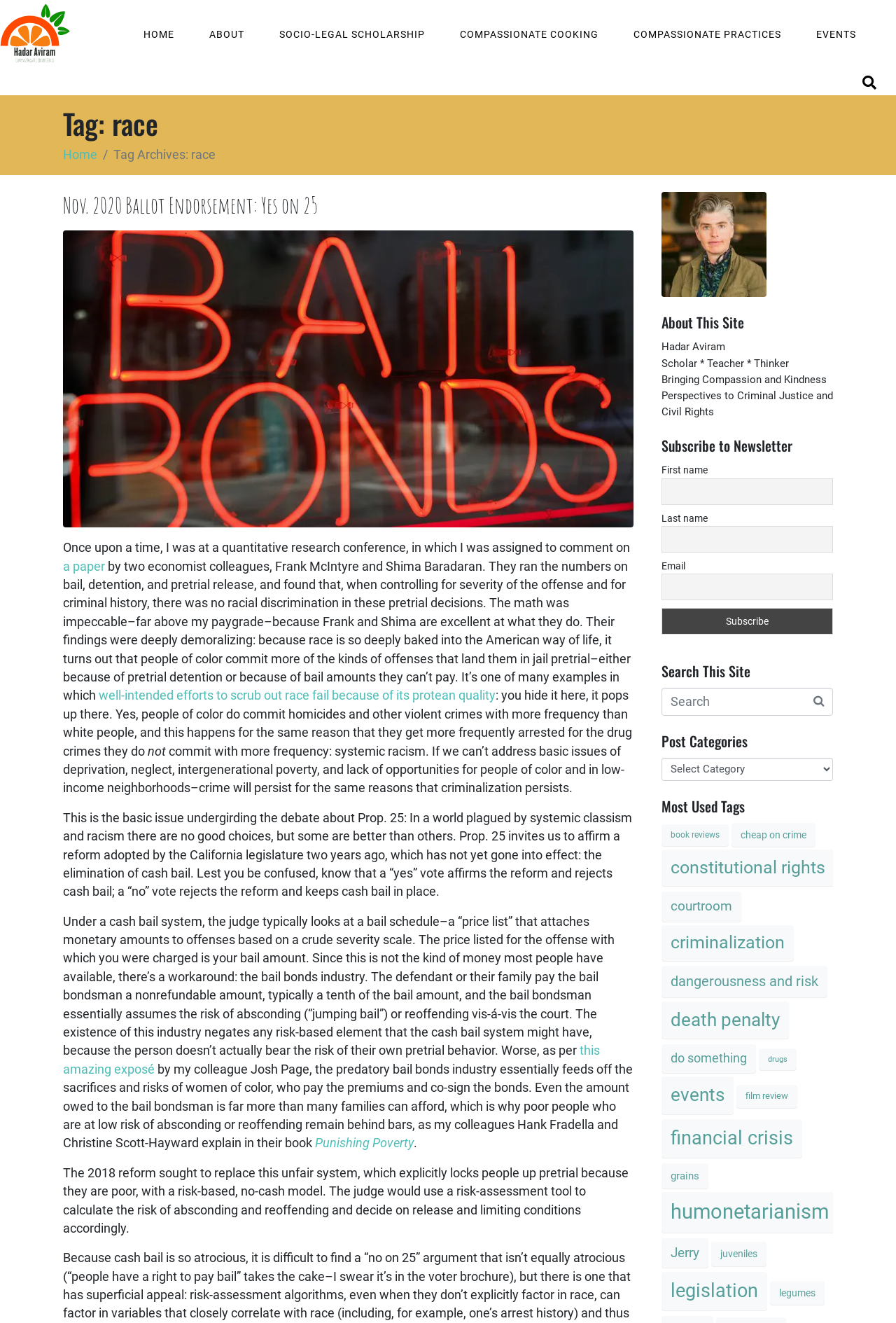Give a detailed account of the webpage's layout and content.

The webpage is a blog archive page titled "race Archives - Hadar Aviram". At the top, there is a header section with a link to "Hadar Aviram" accompanied by a small image of the same name. Below this, there is a navigation menu with links to "HOME", "ABOUT", "SOCIO-LEGAL SCHOLARSHIP", "COMPASSIONATE COOKING", "COMPASSIONATE PRACTICES", and "EVENTS".

The main content area is divided into two sections. On the left, there is a list of article titles and excerpts, with the most recent article at the top. The articles are related to the topic of race and criminal justice, with titles such as "Nov. 2020 Ballot Endorsement: Yes on 25" and discussions about systemic racism, bail reform, and the criminalization of poverty.

On the right, there is a sidebar with various sections, including "About This Site", "Subscribe to Newsletter", "Search This Site", "Post Categories", and "Most Used Tags". The "About This Site" section has a brief description of the author, Hadar Aviram, and their work. The "Subscribe to Newsletter" section has a form to enter one's name and email address to receive updates. The "Search This Site" section has a search bar to find specific content on the site. The "Post Categories" section has a dropdown menu to filter articles by category, and the "Most Used Tags" section lists popular tags used on the site, such as "book reviews", "cheap on crime", and "criminalization".

Throughout the page, there are various links to other articles, books, and resources related to the topics discussed. The overall layout is clean and easy to navigate, with a focus on presenting the author's writings and research on issues related to race and criminal justice.